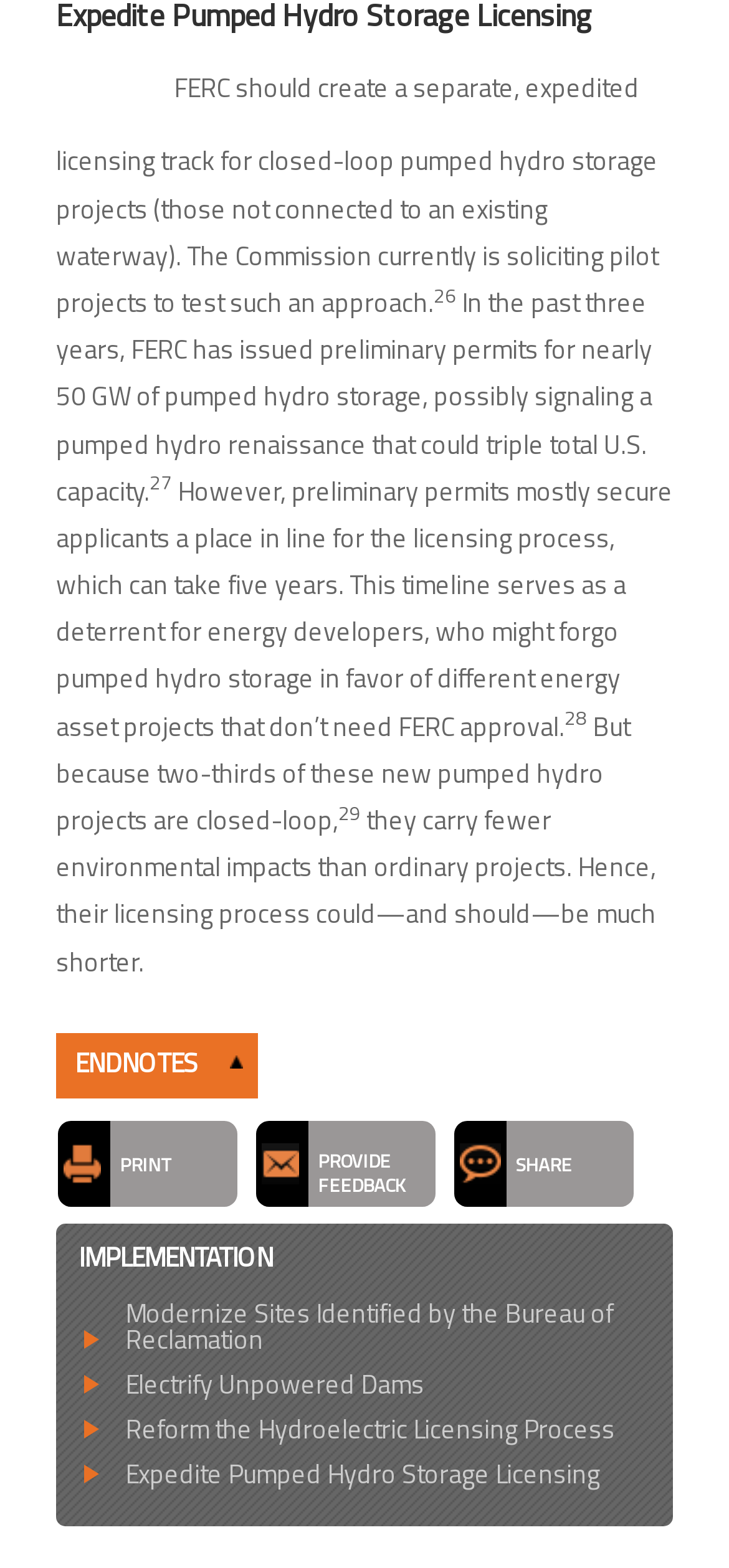Find the bounding box coordinates for the area you need to click to carry out the instruction: "Click on 'SHARE'". The coordinates should be four float numbers between 0 and 1, indicated as [left, top, right, bottom].

[0.674, 0.715, 0.869, 0.769]